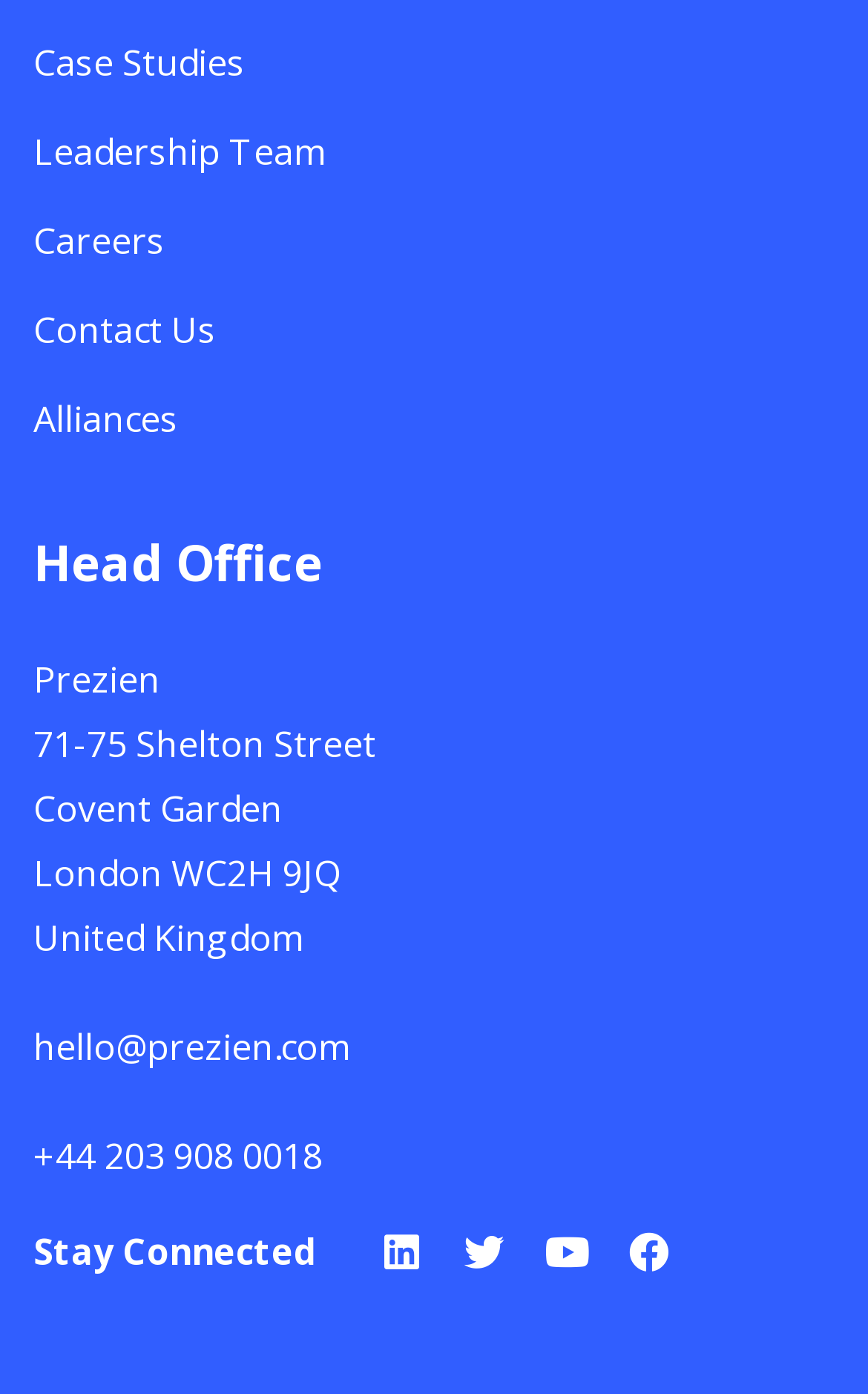Provide the bounding box coordinates for the UI element that is described as: "Contact Us".

[0.038, 0.204, 0.962, 0.268]